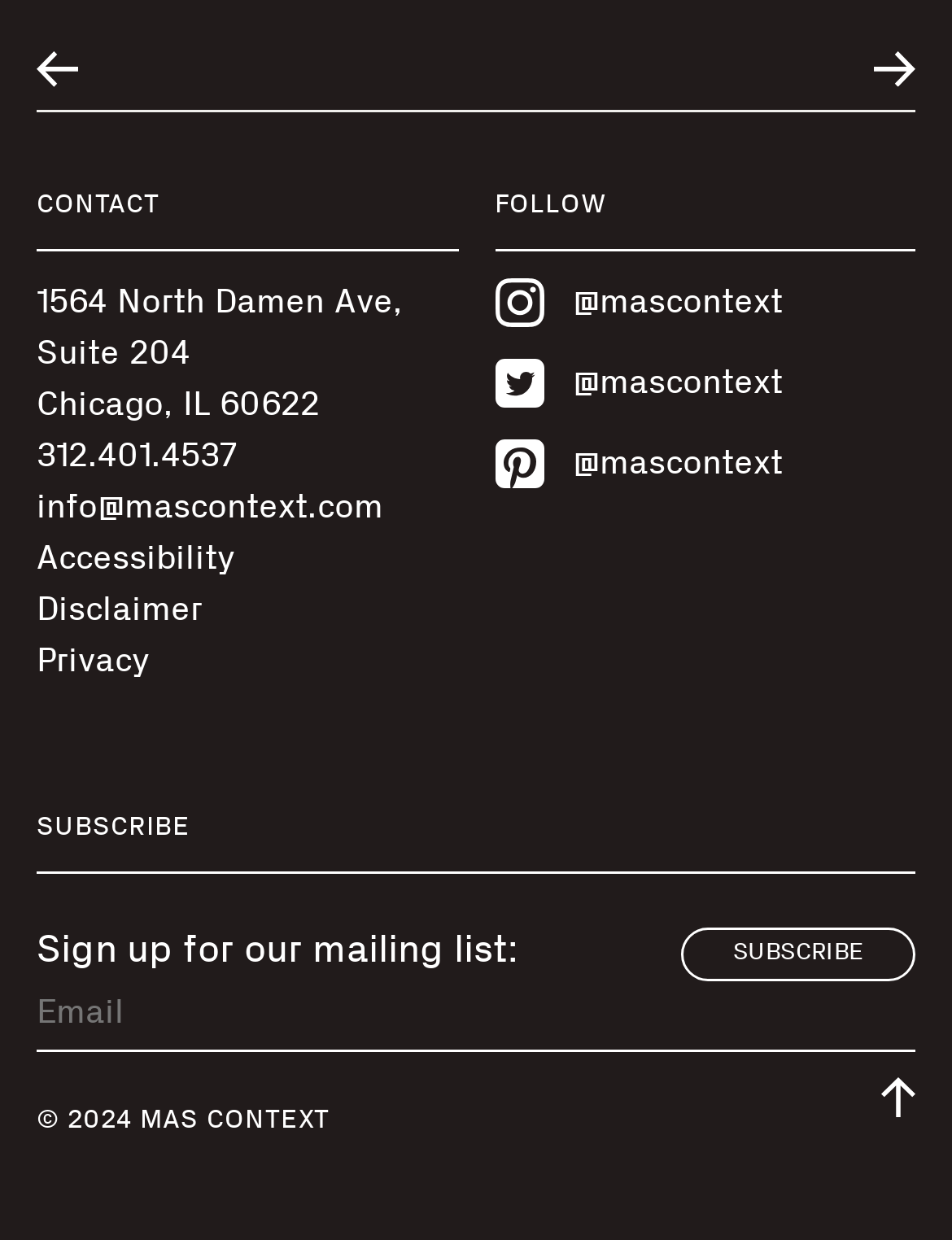Find the bounding box of the web element that fits this description: "aria-label="Go to previous related entry"".

[0.038, 0.042, 0.082, 0.071]